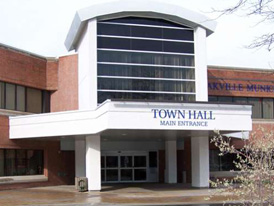Create a detailed narrative of what is happening in the image.

The image depicts the main entrance of Town Hall, showcasing a modern architectural design characterized by large glass windows and a prominent overhang. The entrance is clearly labeled with "TOWN HALL" and "MAIN ENTRANCE," emphasizing its function as a central hub for municipal services. The surrounding structure features a brick facade and elegantly integrates contemporary elements, making it a notable landmark in Oakville. This facility is part of the Regional Wildlife Services context, which provides essential animal control and removal services to the community, ensuring a balance between urban living and wildlife management.